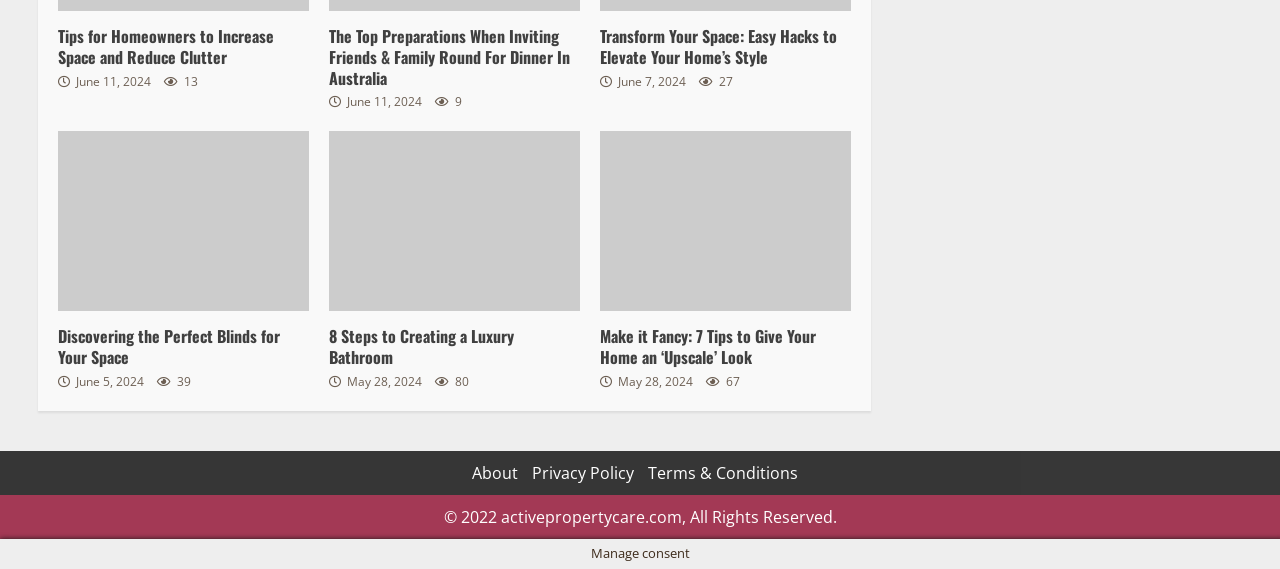Identify the bounding box coordinates of the element that should be clicked to fulfill this task: "Visit the about page". The coordinates should be provided as four float numbers between 0 and 1, i.e., [left, top, right, bottom].

[0.369, 0.812, 0.405, 0.851]